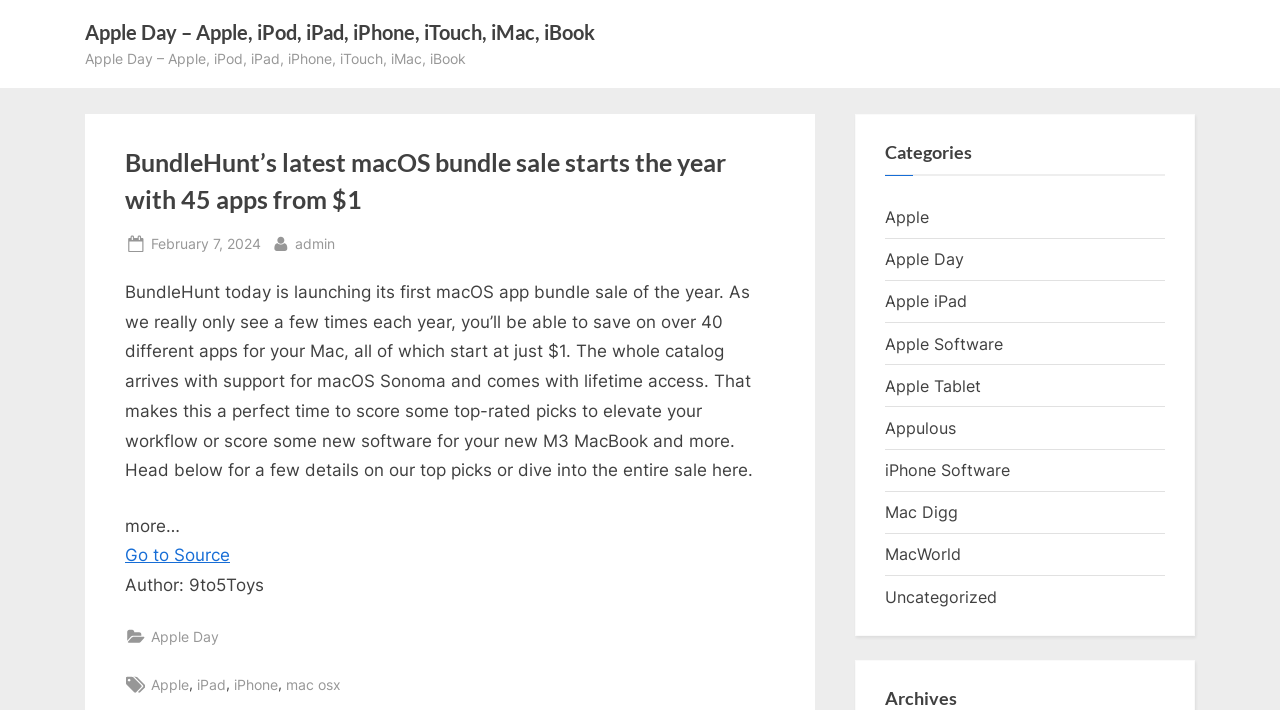What is the name of the bundle sale?
Using the image, elaborate on the answer with as much detail as possible.

I found the answer by looking at the heading element with the text 'BundleHunt’s latest macOS bundle sale starts the year with 45 apps from $1' which is a prominent element on the webpage, indicating that it is the main topic of the page.